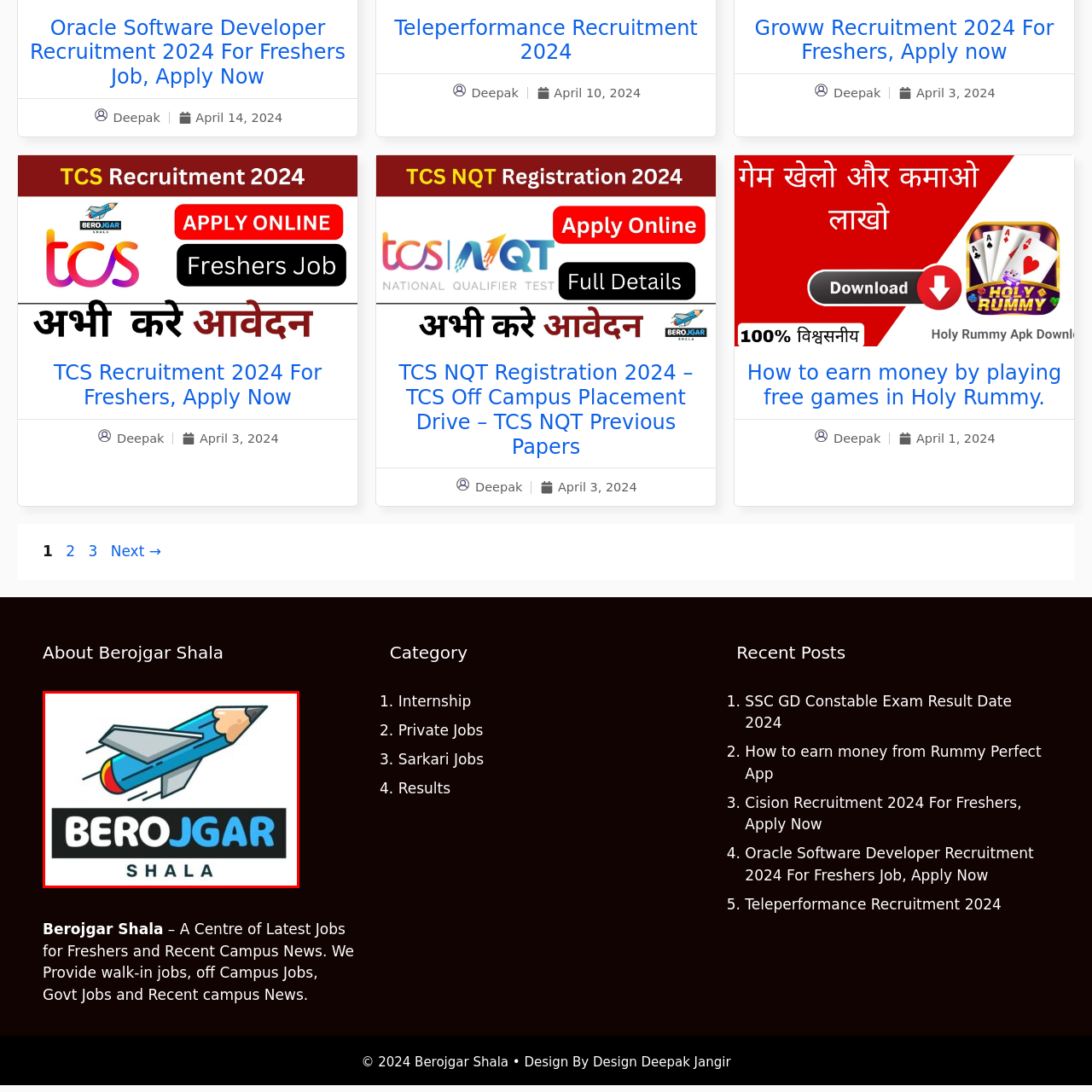Examine the image within the red border, What is the font style of 'SHALA' in the logo? 
Please provide a one-word or one-phrase answer.

Simpler, understated